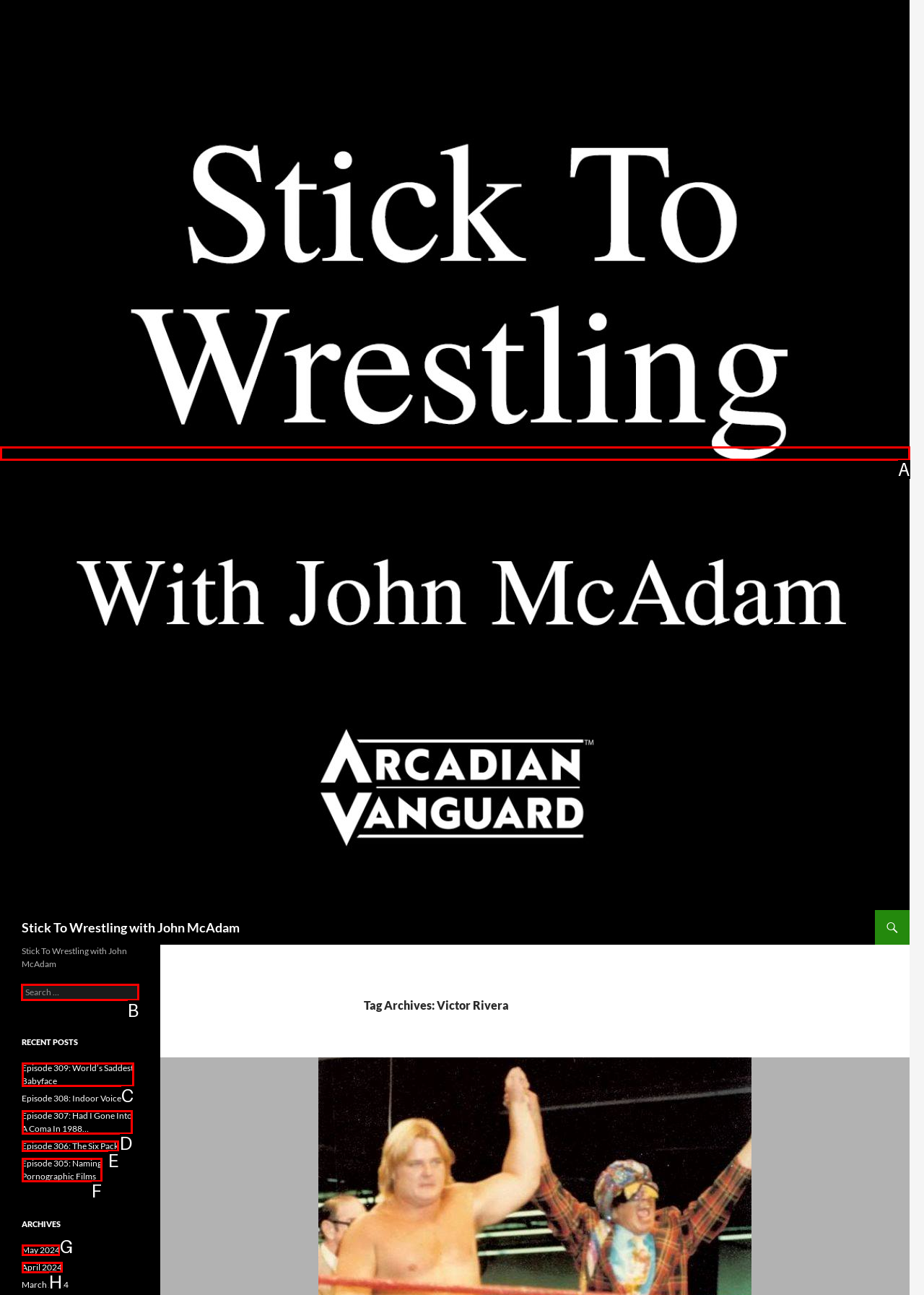Point out the HTML element I should click to achieve the following: Search in the search box Reply with the letter of the selected element.

B